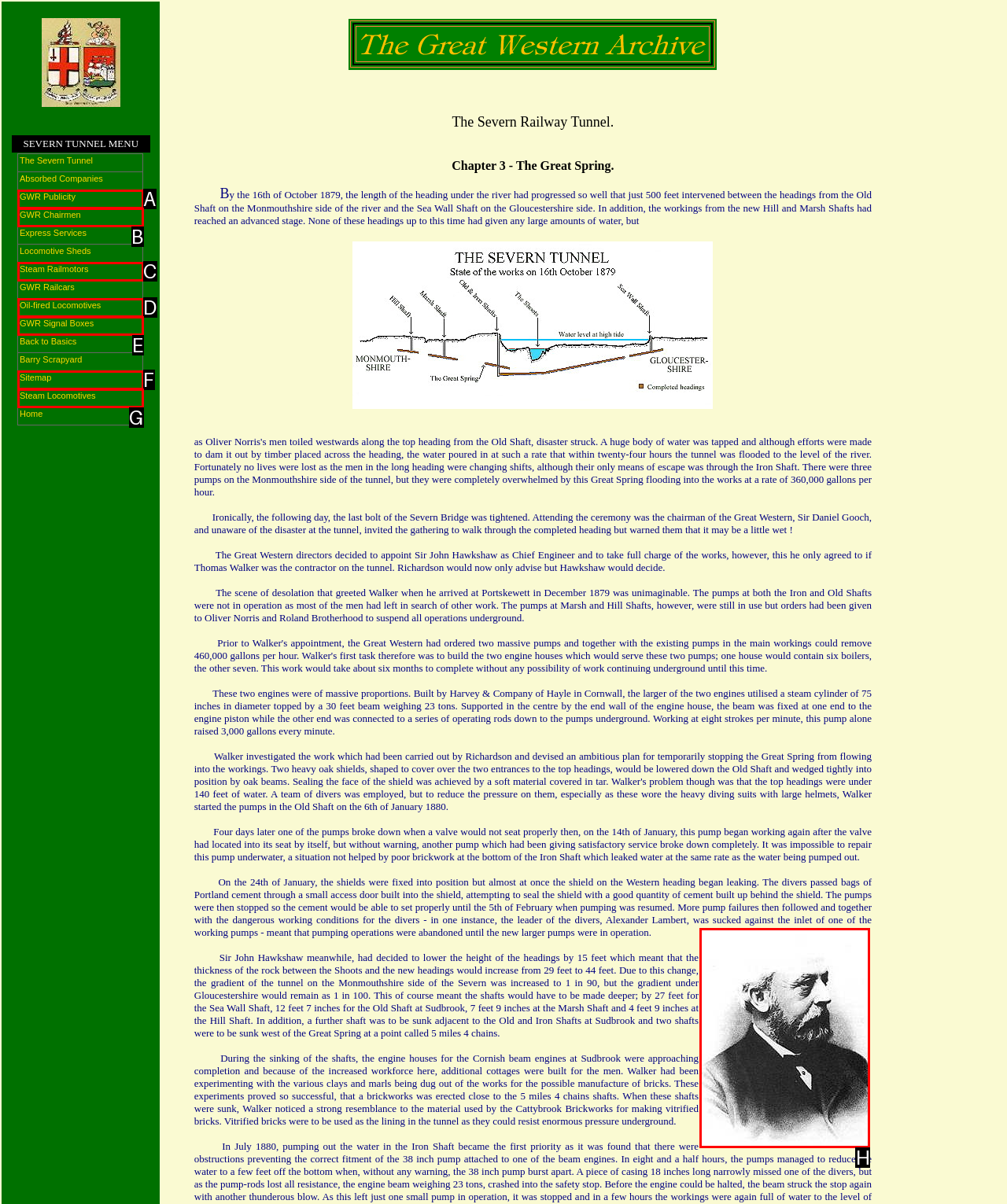Please indicate which option's letter corresponds to the task: Read about 'Thomas Walker' by examining the highlighted elements in the screenshot.

H